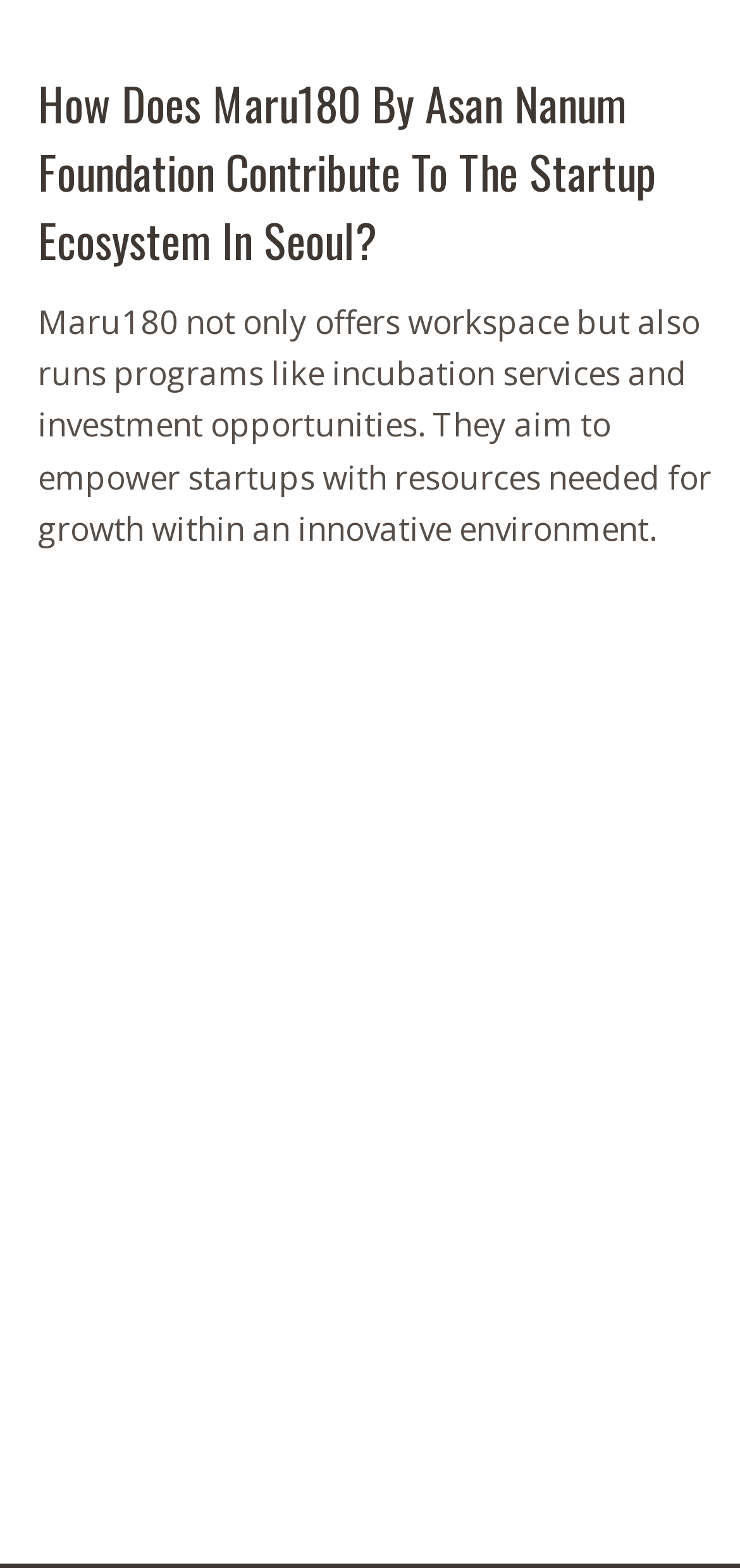Answer this question in one word or a short phrase: What is the theme of the related articles?

Digital nomad travel guides